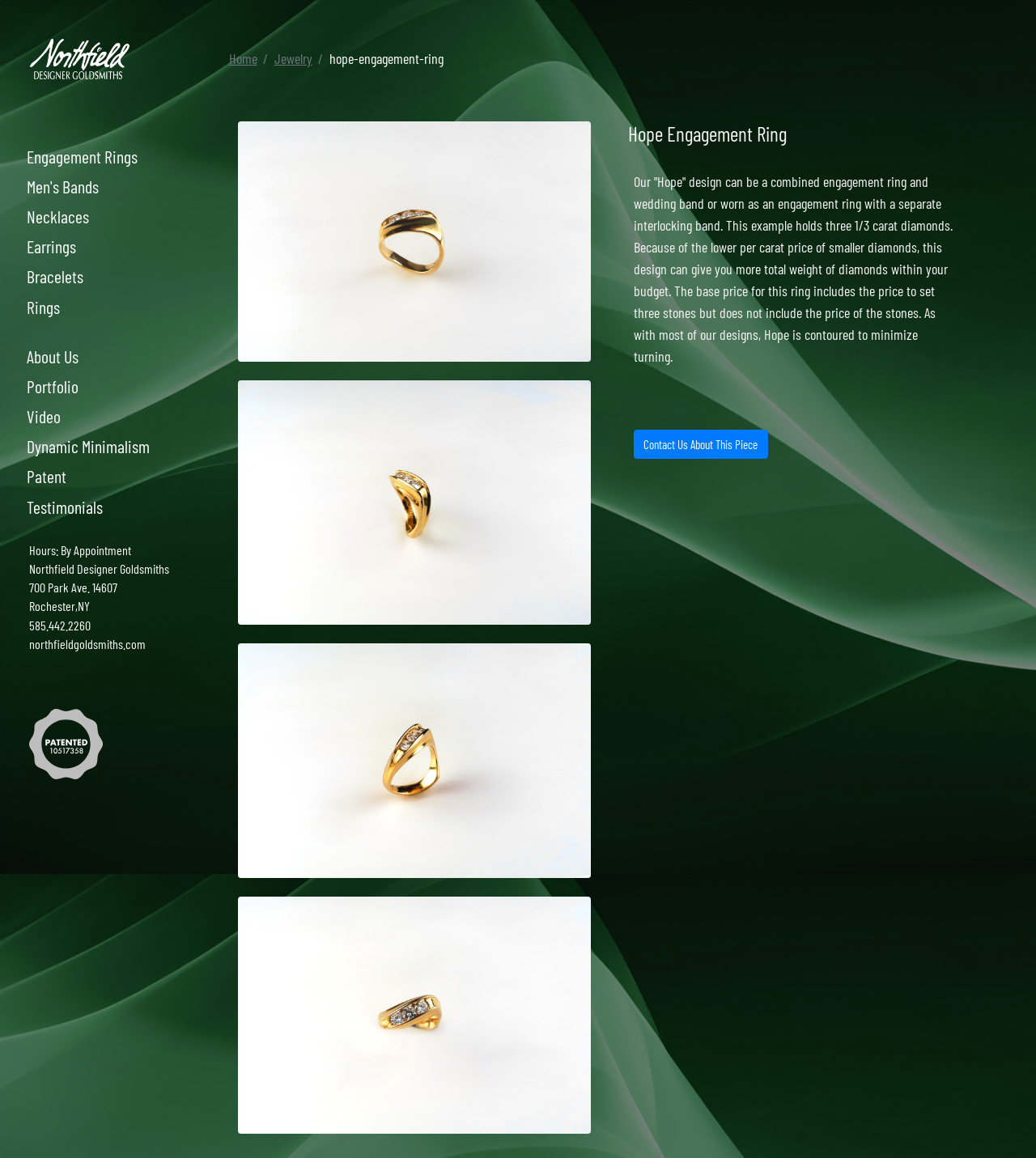Explain in detail what you observe on this webpage.

This webpage appears to be a jewelry website, specifically showcasing an engagement ring design called "Hope Engagement Ring". 

At the top left corner, there is a small logo image accompanied by a link. Below this, there is a navigation menu with links to "Home", "Jewelry", and a specific page for the "Hope Engagement Ring". 

On the left side, there is a vertical menu with links to various jewelry categories, including "Engagement Rings", "Men's Bands", "Necklaces", "Earrings", "Bracelets", and "Rings". Below this menu, there is contact information, including hours of operation, address, phone number, and website URL.

The main content of the page is focused on the "Hope Engagement Ring" design. There are four images of the ring, showcasing it from different angles. Above the images, there is a heading with the ring's name, and below the images, there is a detailed description of the design, including its features and pricing information. 

At the bottom of the page, there is a call-to-action button to "Contact Us About This Piece".